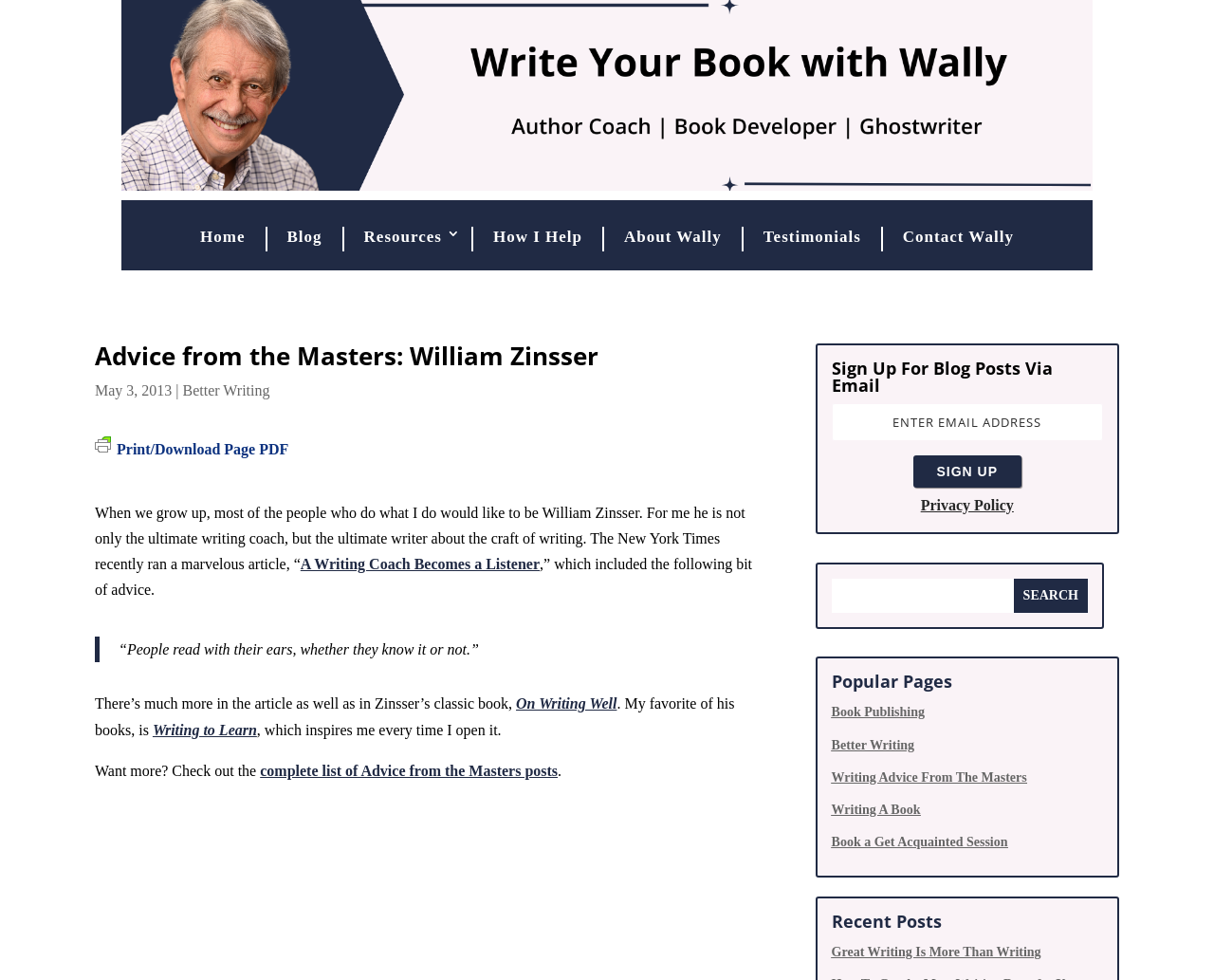Please find the bounding box coordinates of the element that must be clicked to perform the given instruction: "Click on the 'Home' link". The coordinates should be four float numbers from 0 to 1, i.e., [left, top, right, bottom].

[0.157, 0.231, 0.21, 0.257]